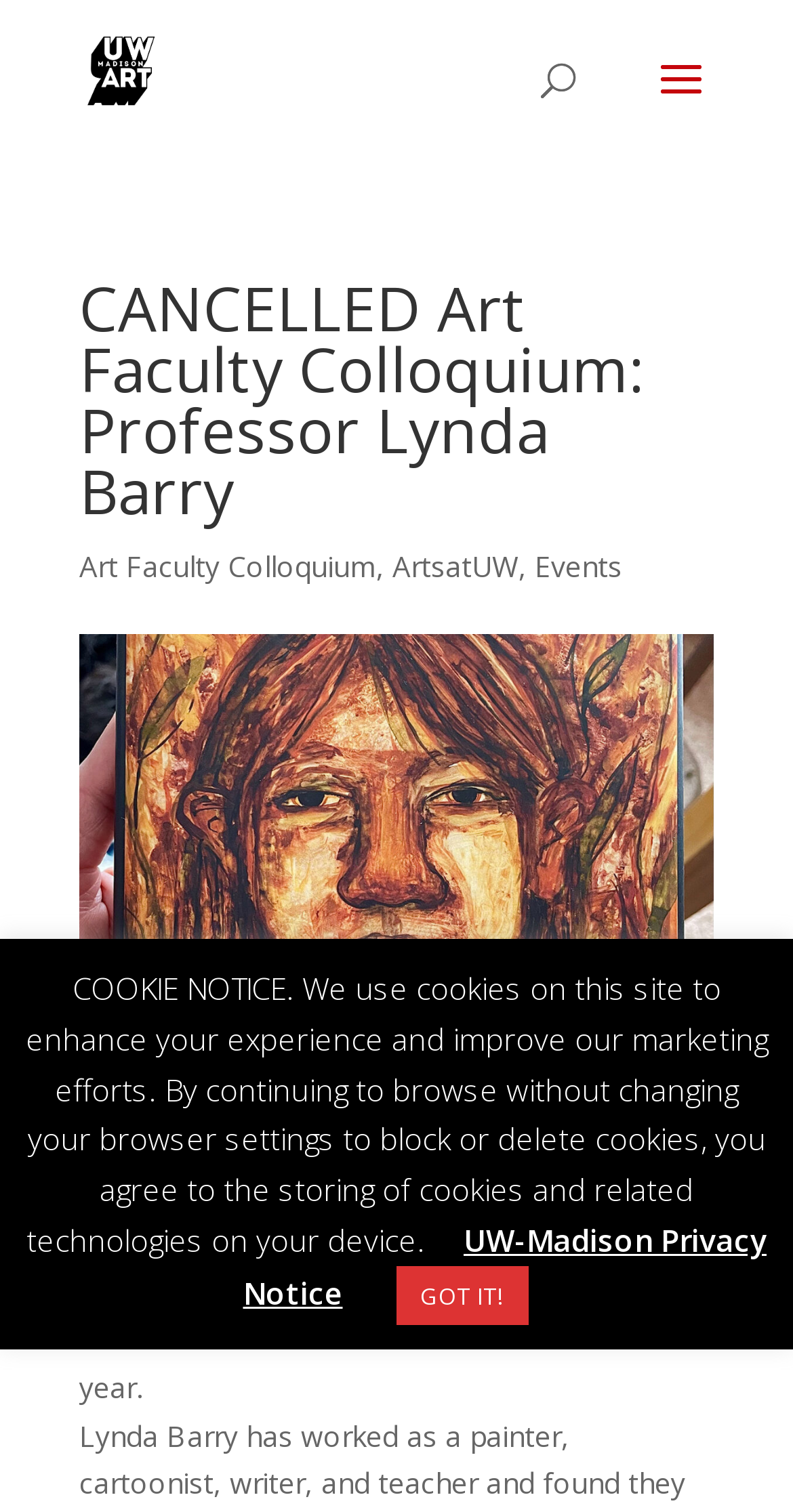Using the information in the image, could you please answer the following question in detail:
What is the organization hosting the event?

The organization hosting the event is UW ART, as indicated by the link 'UW ART' at the top of the webpage and the image with the text 'UW ART'.